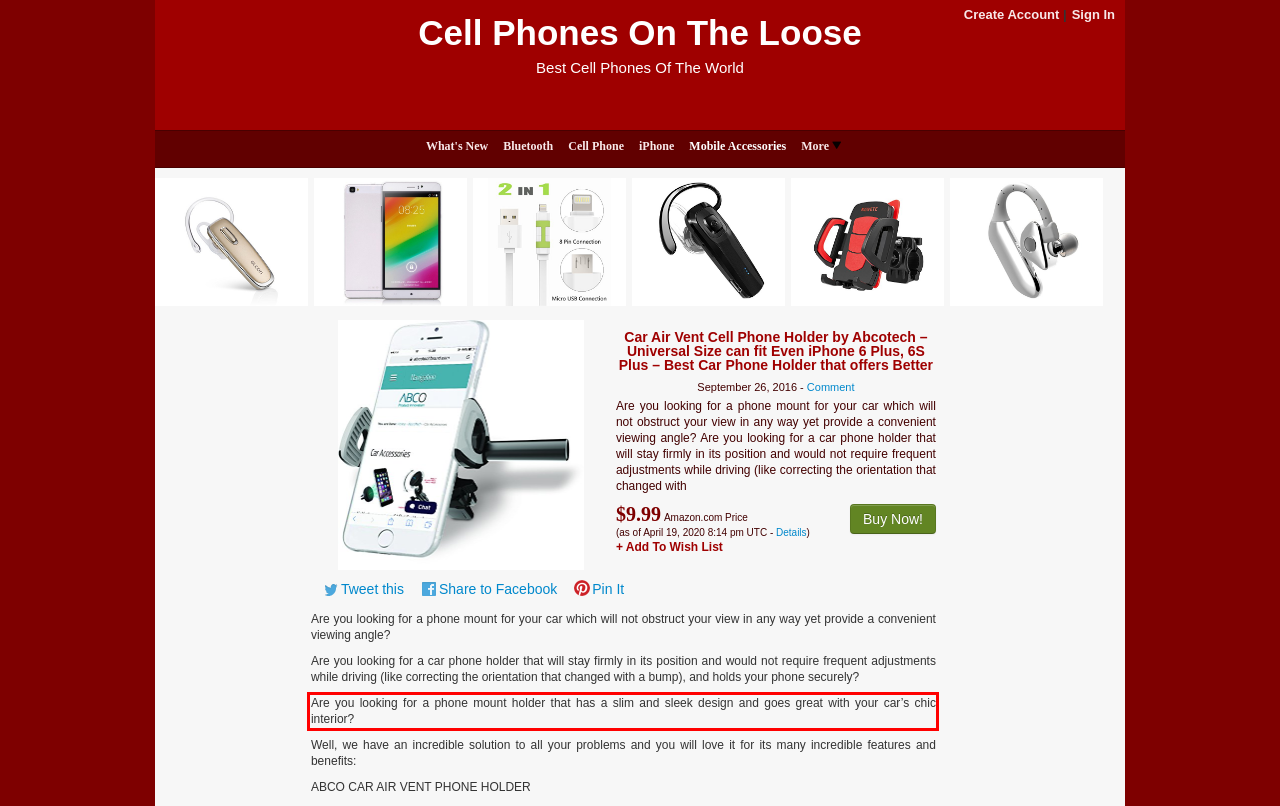Analyze the screenshot of a webpage where a red rectangle is bounding a UI element. Extract and generate the text content within this red bounding box.

Are you looking for a phone mount holder that has a slim and sleek design and goes great with your car’s chic interior?